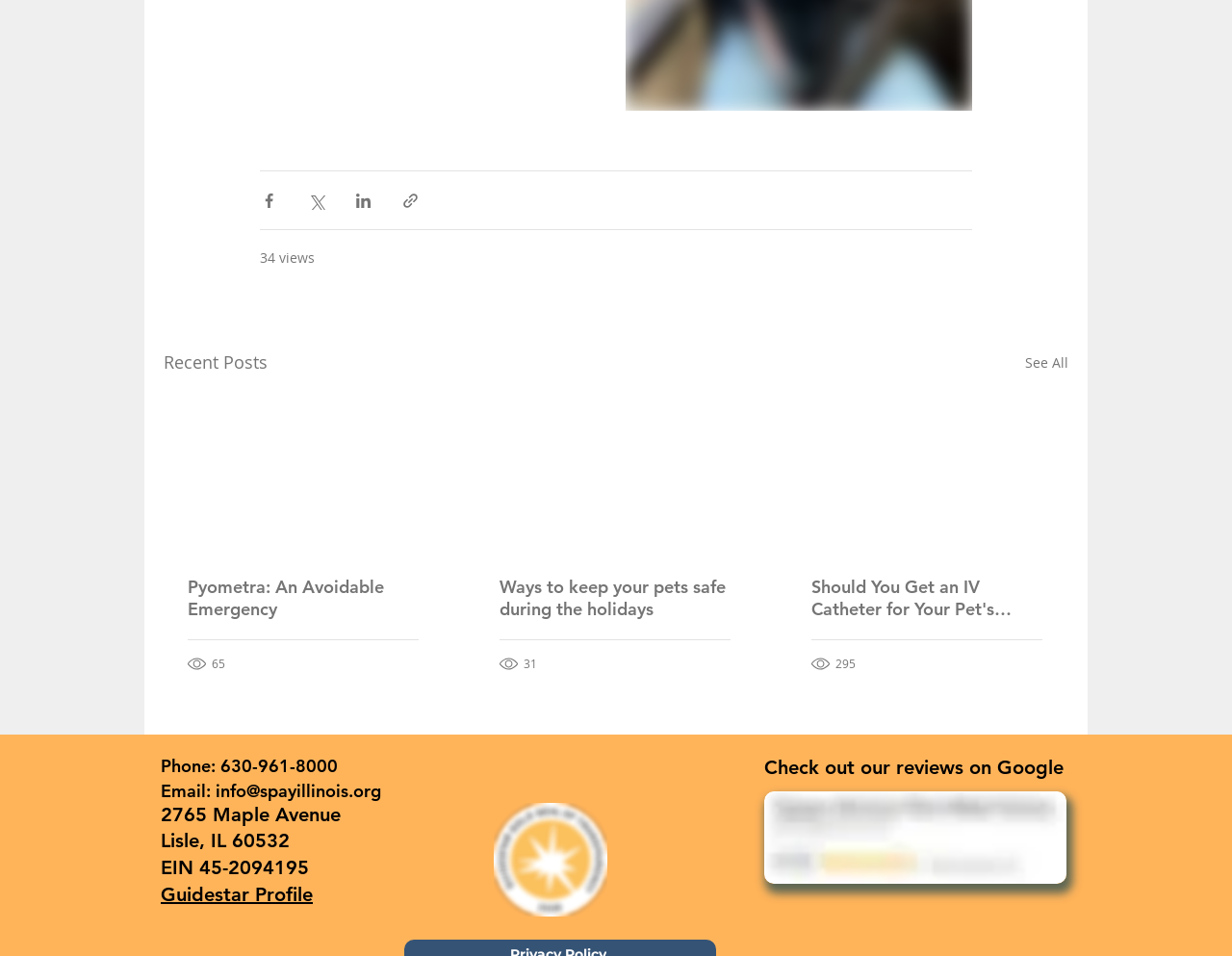Given the webpage screenshot, identify the bounding box of the UI element that matches this description: "aria-label="Instagram"".

[0.431, 0.789, 0.462, 0.828]